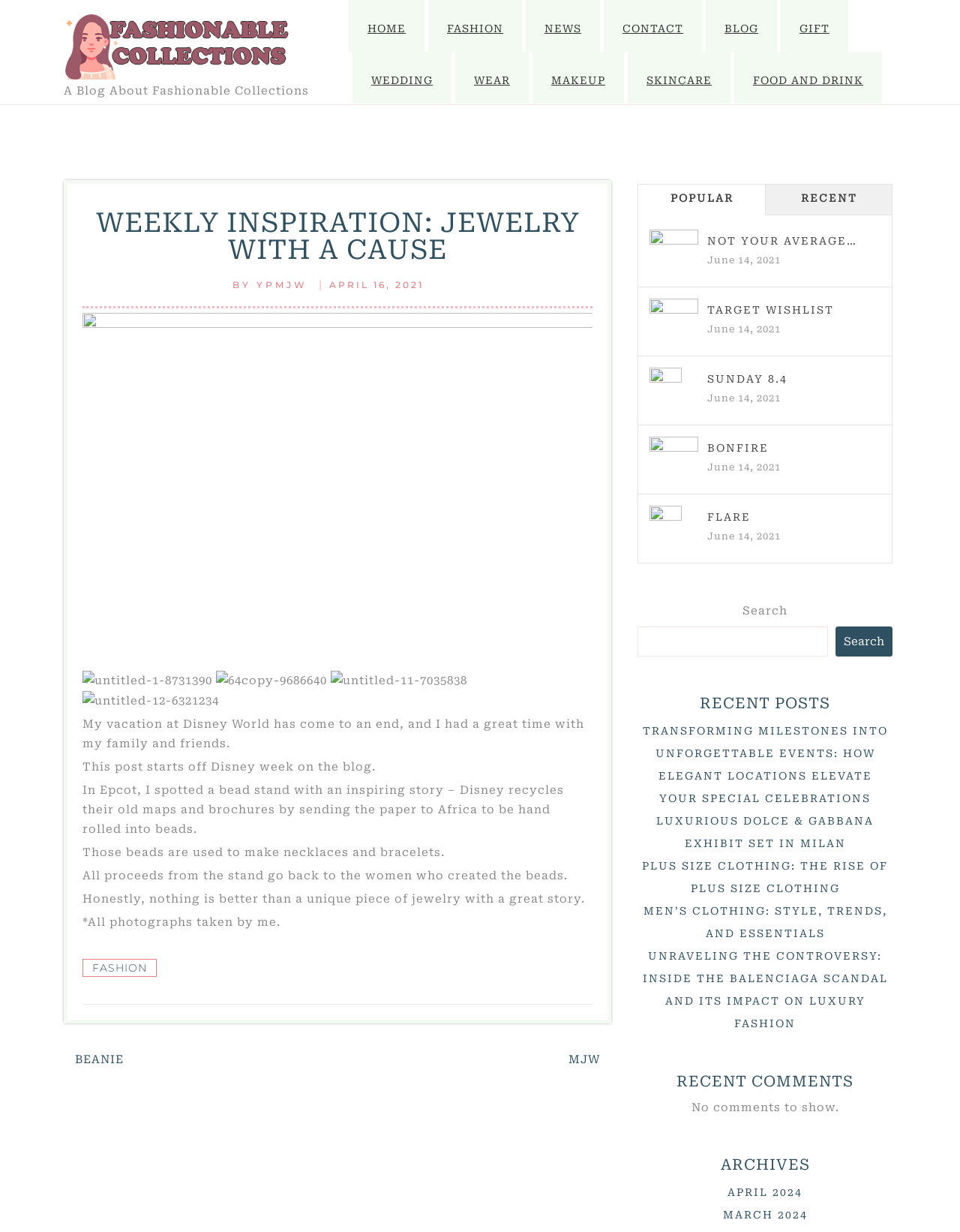Identify the bounding box coordinates of the region that needs to be clicked to carry out this instruction: "Click on the 'HOME' link". Provide these coordinates as four float numbers ranging from 0 to 1, i.e., [left, top, right, bottom].

[0.363, 0.0, 0.442, 0.042]